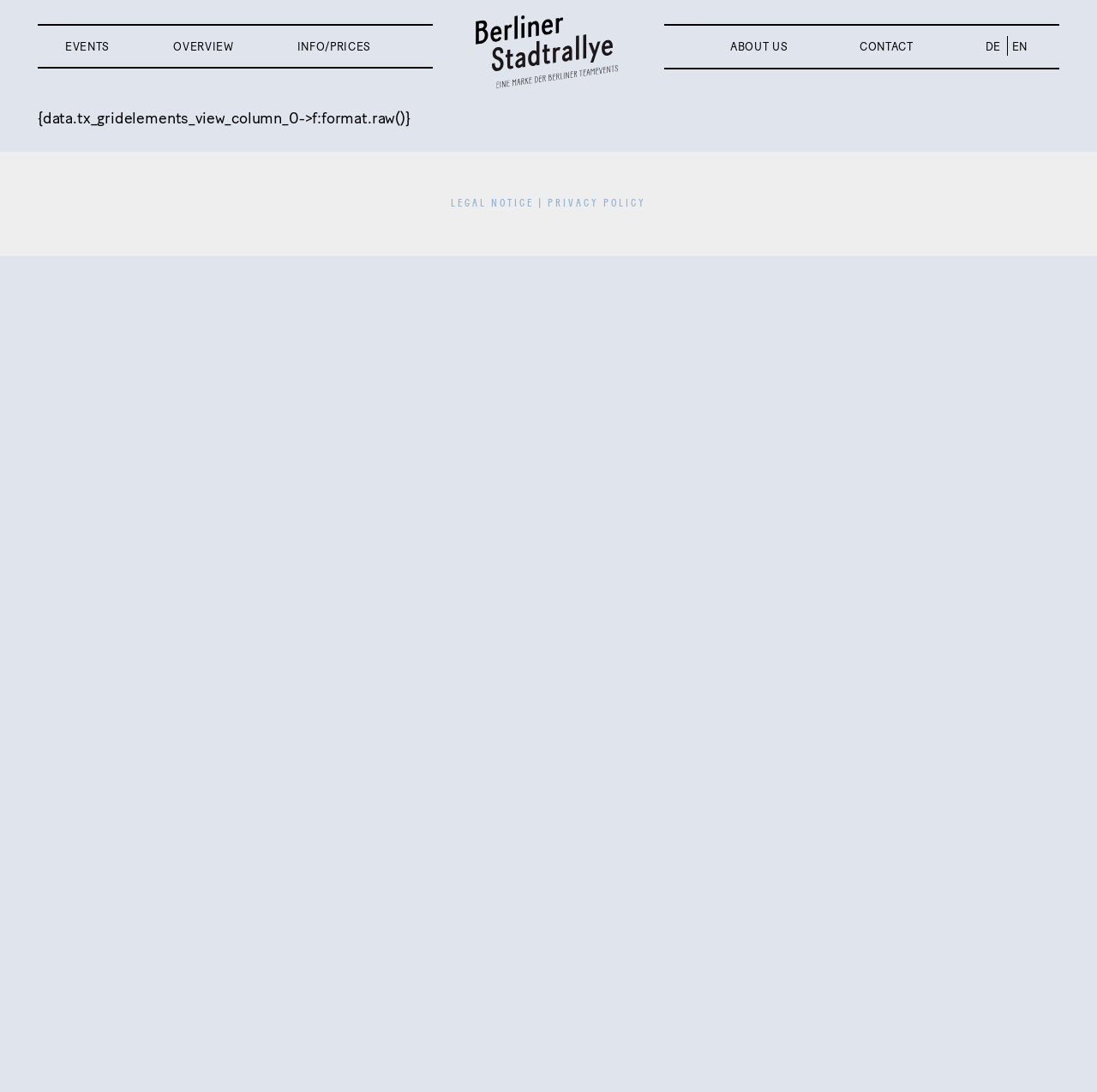What is the text between 'LEGAL NOTICE' and 'PRIVACY POLICY' links?
Based on the image, give a one-word or short phrase answer.

|